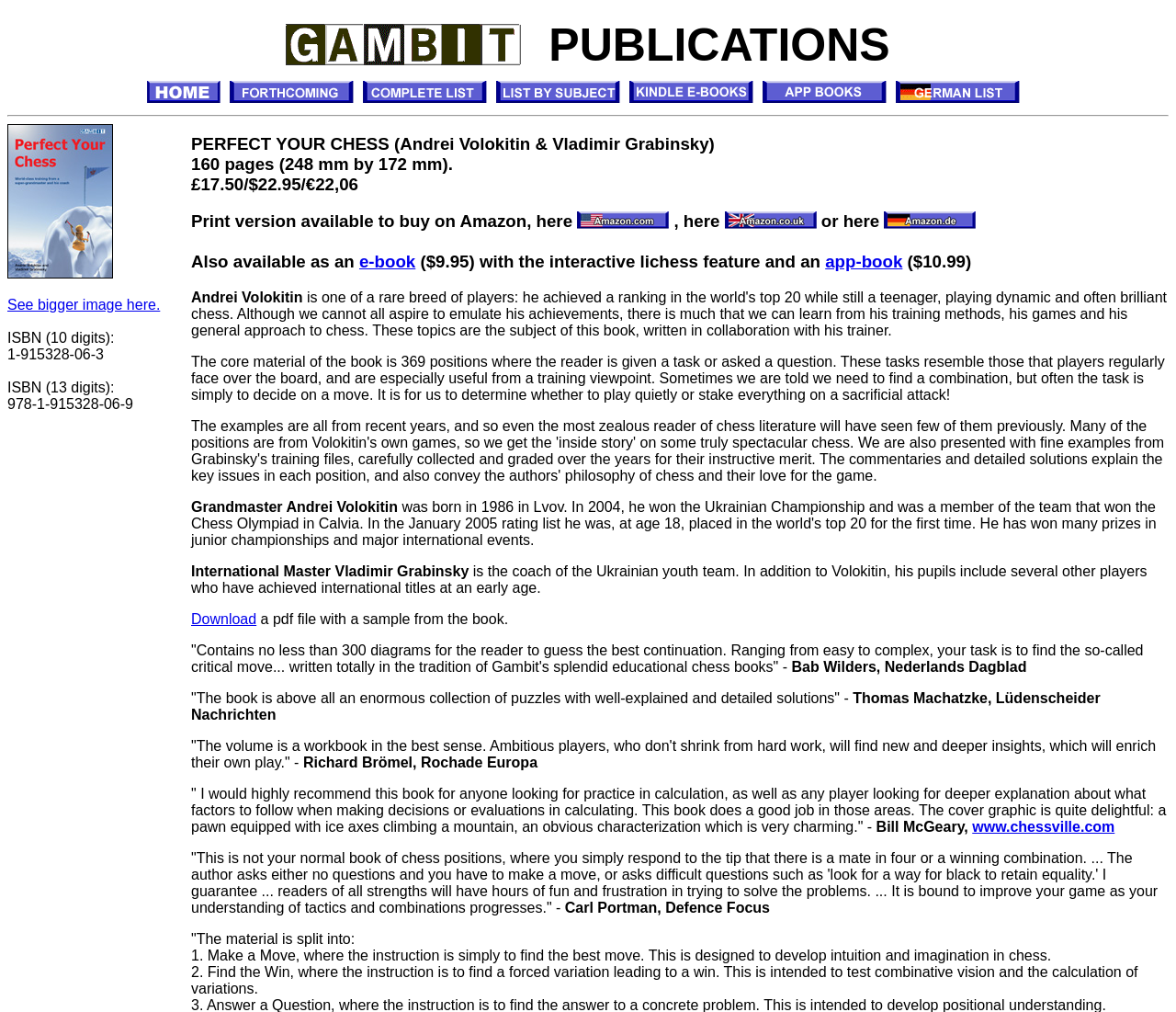Identify the bounding box coordinates of the area that should be clicked in order to complete the given instruction: "Go to the Reviews page". The bounding box coordinates should be four float numbers between 0 and 1, i.e., [left, top, right, bottom].

None